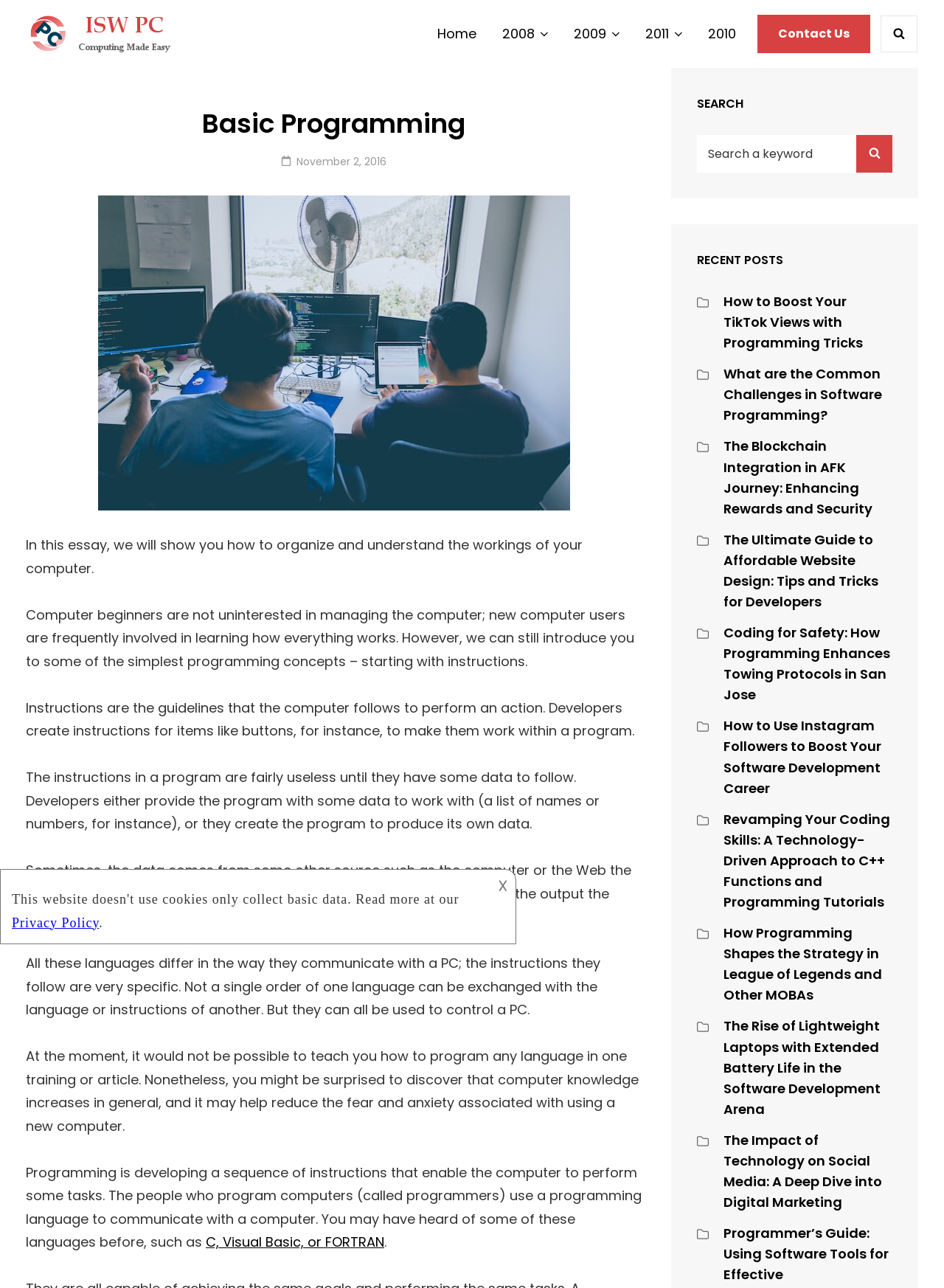Show the bounding box coordinates of the region that should be clicked to follow the instruction: "Click on the 'Home' link."

[0.463, 0.012, 0.505, 0.04]